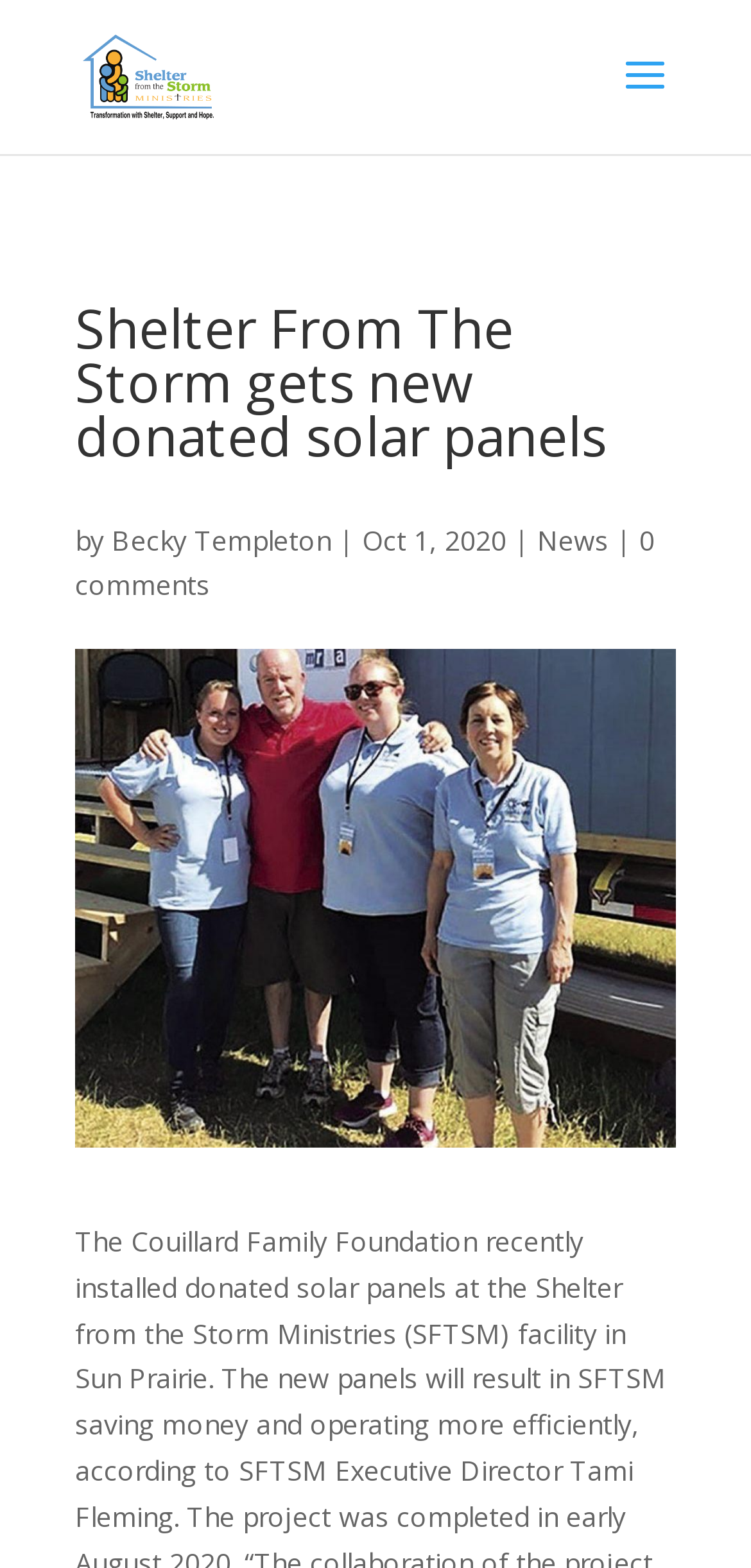Based on the element description "News", predict the bounding box coordinates of the UI element.

[0.715, 0.332, 0.81, 0.356]